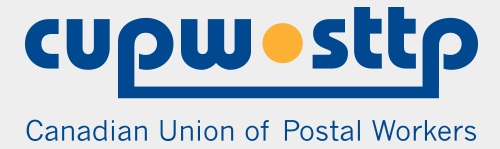What is the primary focus of the organization?
Using the screenshot, give a one-word or short phrase answer.

Worker rights and collective action